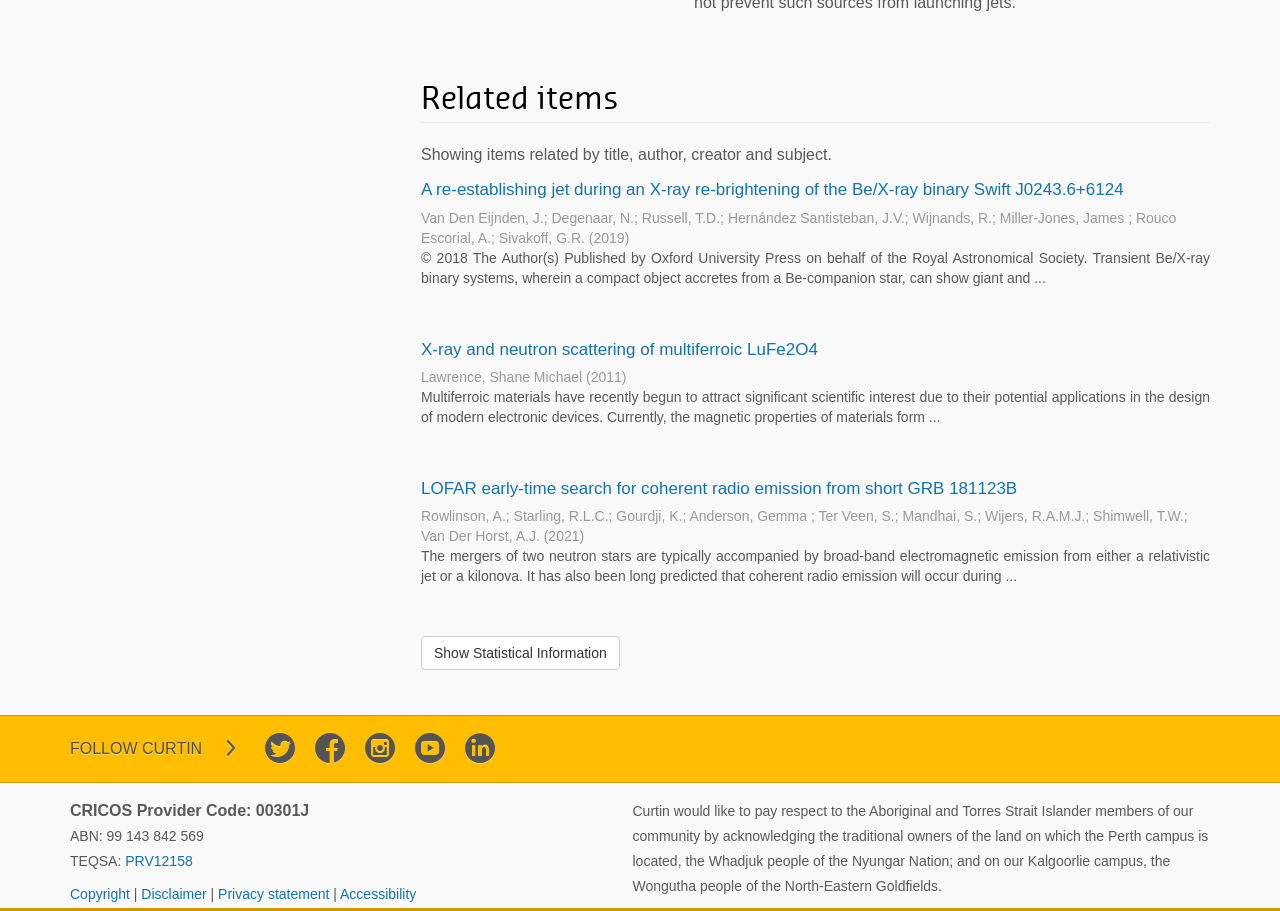Please find the bounding box for the following UI element description. Provide the coordinates in (top-left x, top-left y, bottom-right x, bottom-right y) format, with values between 0 and 1: 

[0.363, 0.803, 0.386, 0.848]